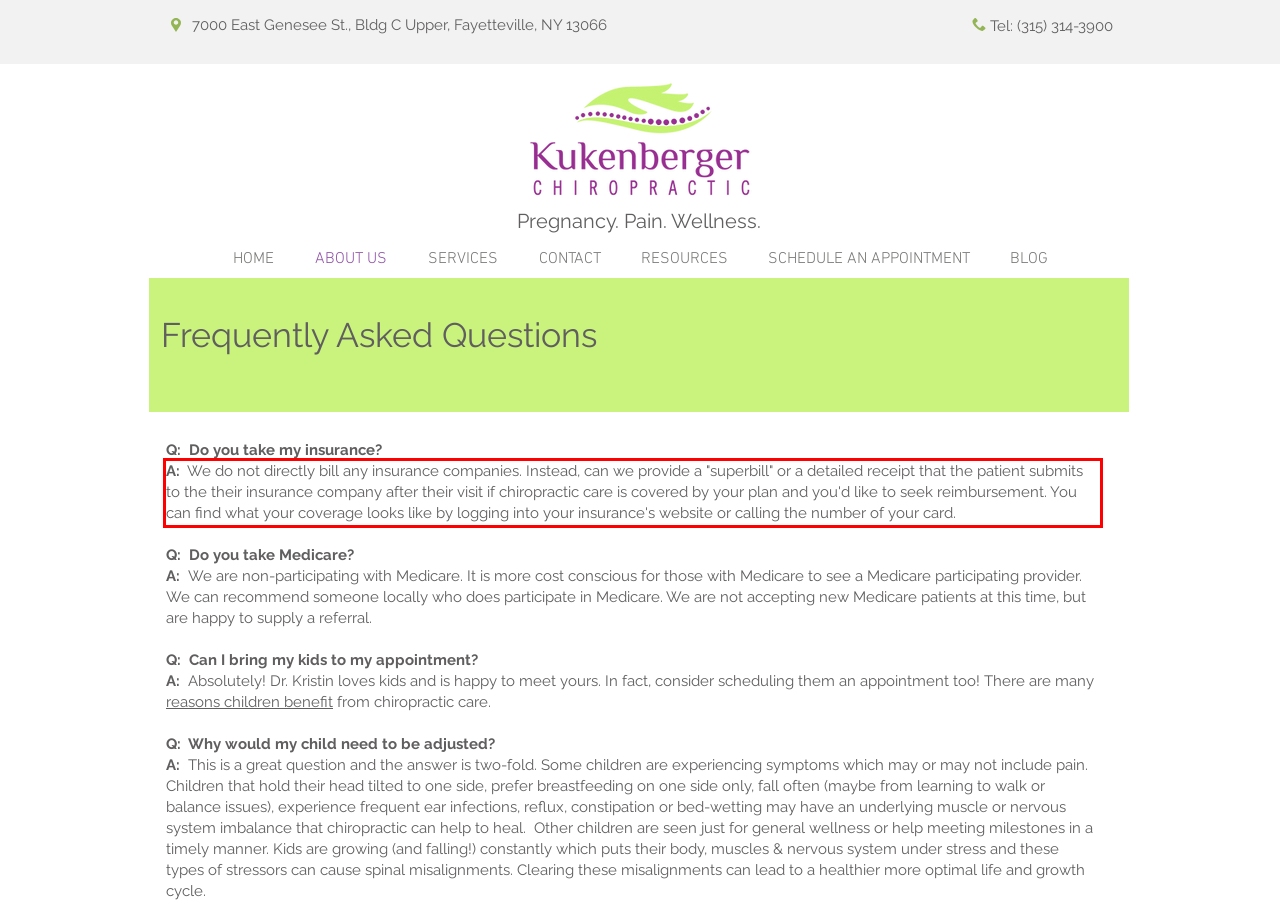View the screenshot of the webpage and identify the UI element surrounded by a red bounding box. Extract the text contained within this red bounding box.

A: We do not directly bill any insurance companies. Instead, can we provide a "superbill" or a detailed receipt that the patient submits to the their insurance company after their visit if chiropractic care is covered by your plan and you'd like to seek reimbursement. You can find what your coverage looks like by logging into your insurance's website or calling the number of your card.